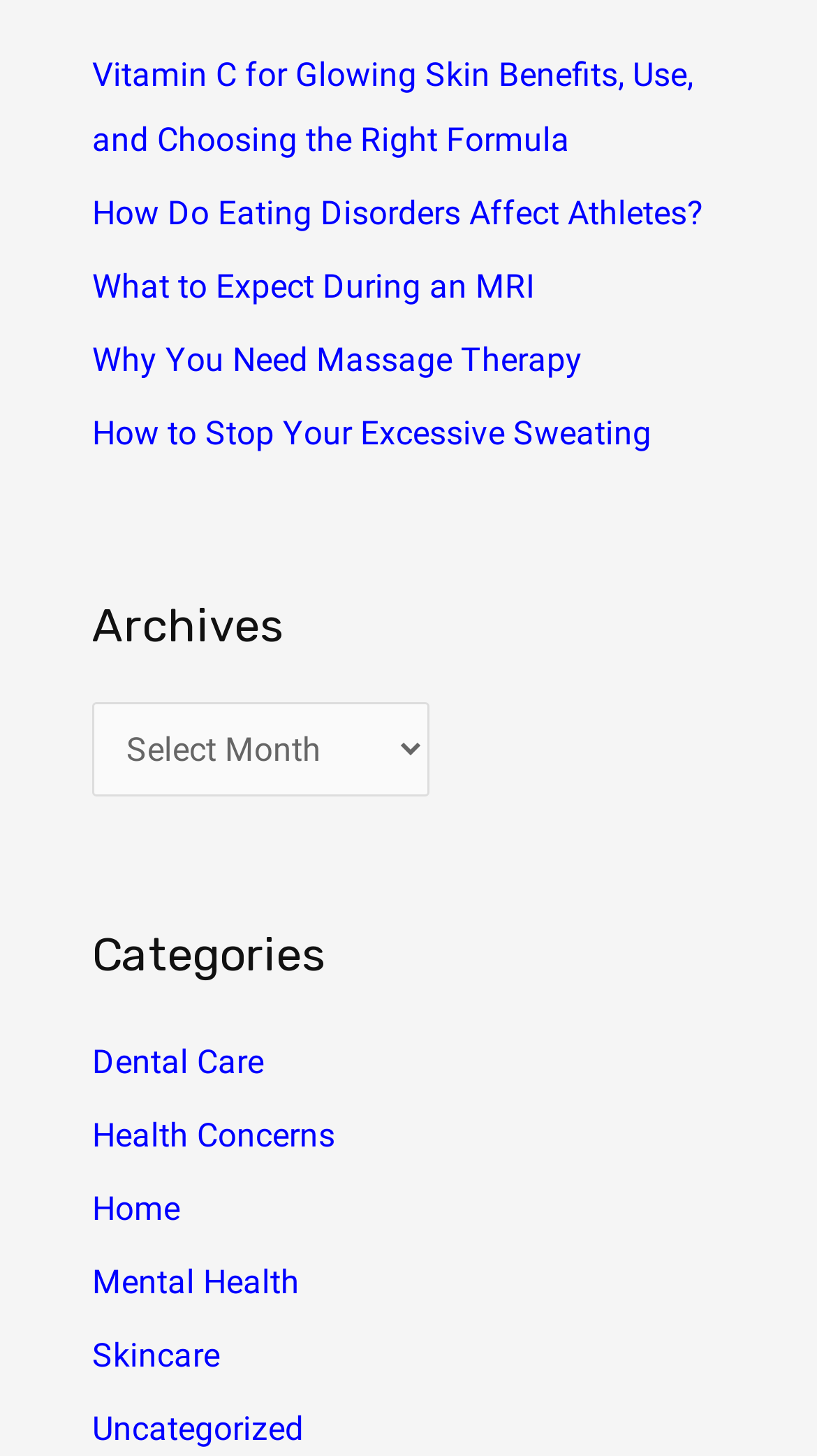Is the Archives dropdown expanded?
Provide a detailed and extensive answer to the question.

I checked the combobox element with the label 'Archives' and found that its 'expanded' property is set to False, which means the Archives dropdown is not expanded.